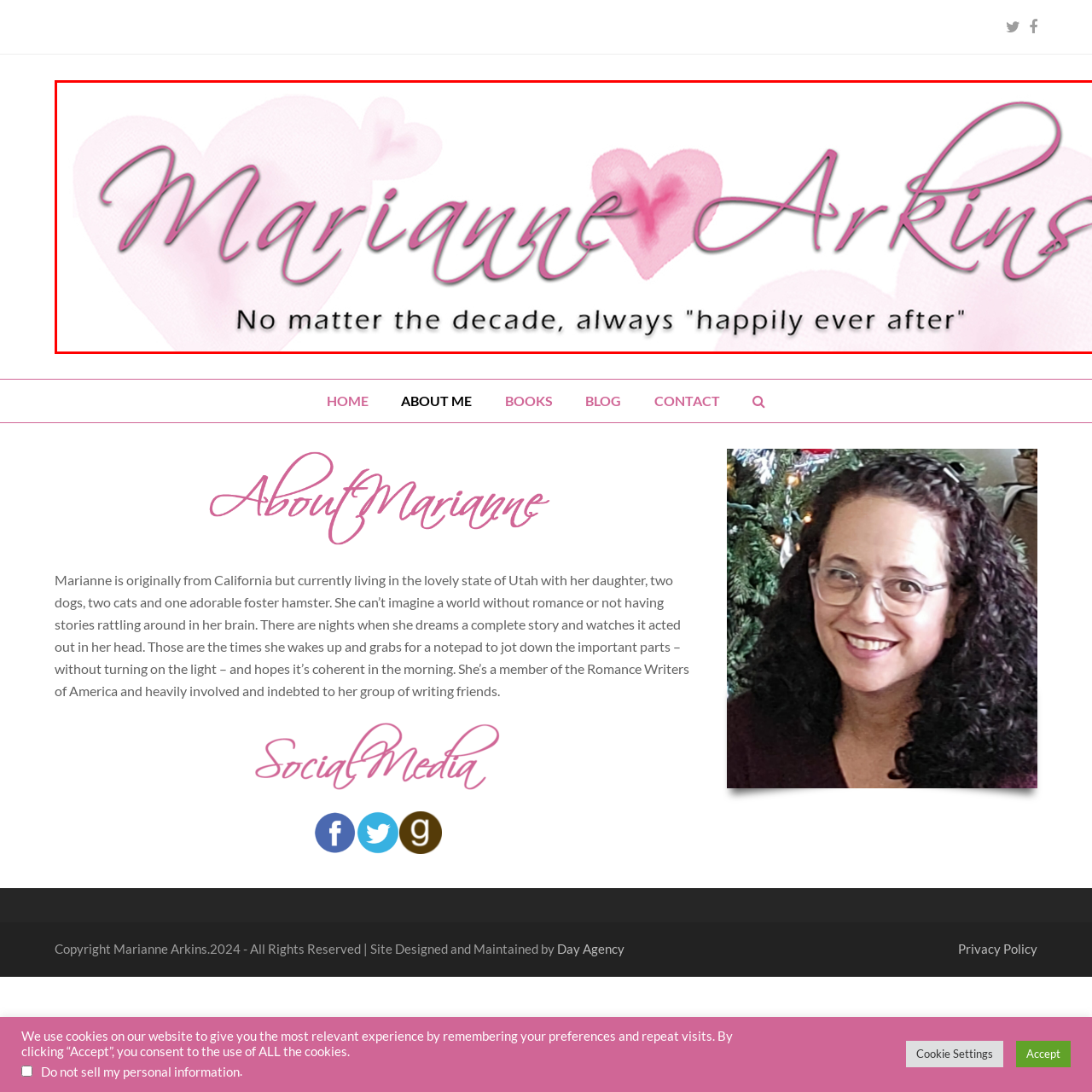Refer to the image enclosed in the red bounding box, then answer the following question in a single word or phrase: What is the theme of Marianne's writing?

Love and happiness